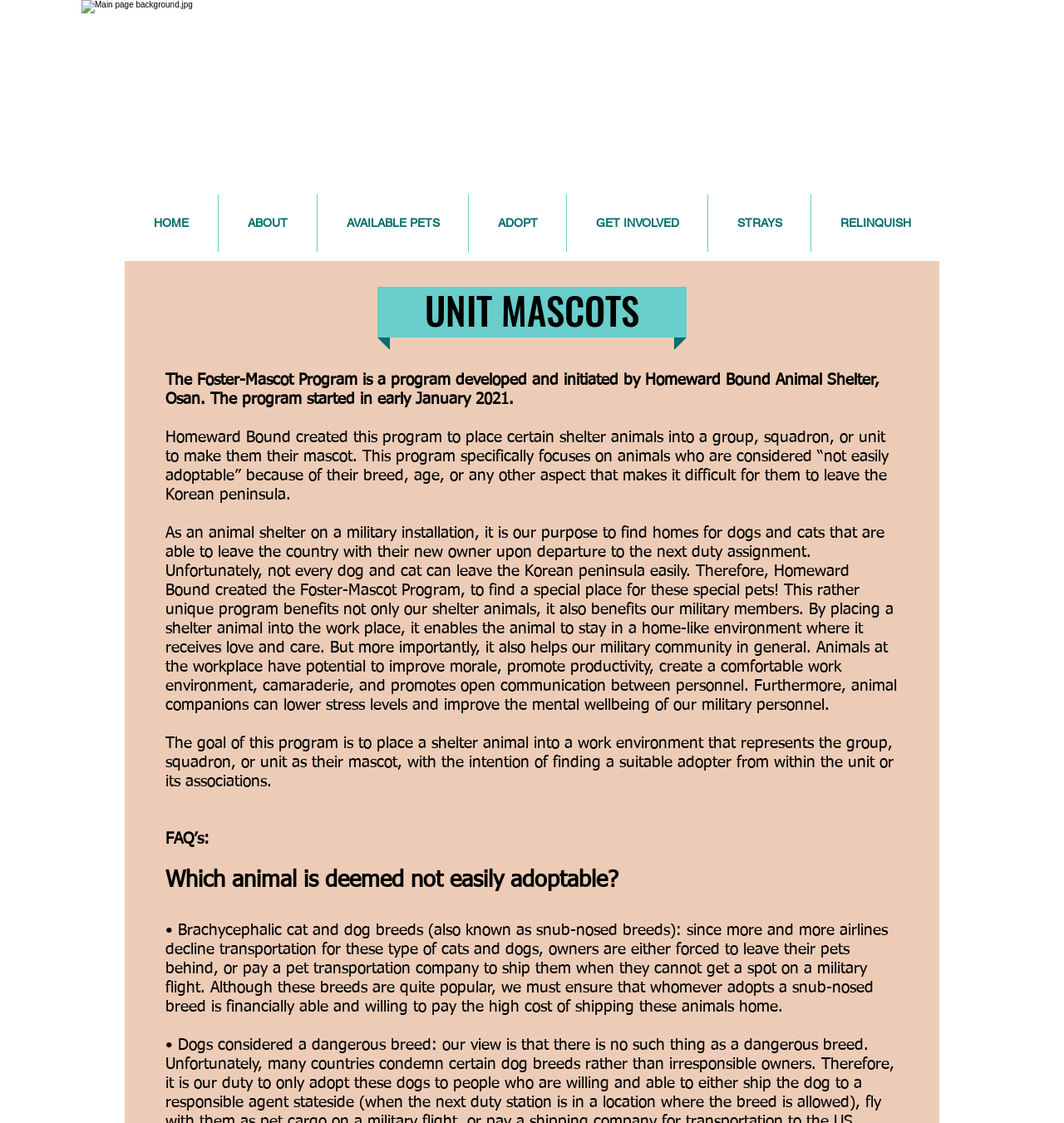What is the name of the animal shelter?
Please answer the question as detailed as possible.

The name of the animal shelter is mentioned in the text as 'Homeward Bound Animal Shelter, Osan' which is the organization that developed and initiated the Foster-Mascot Program.